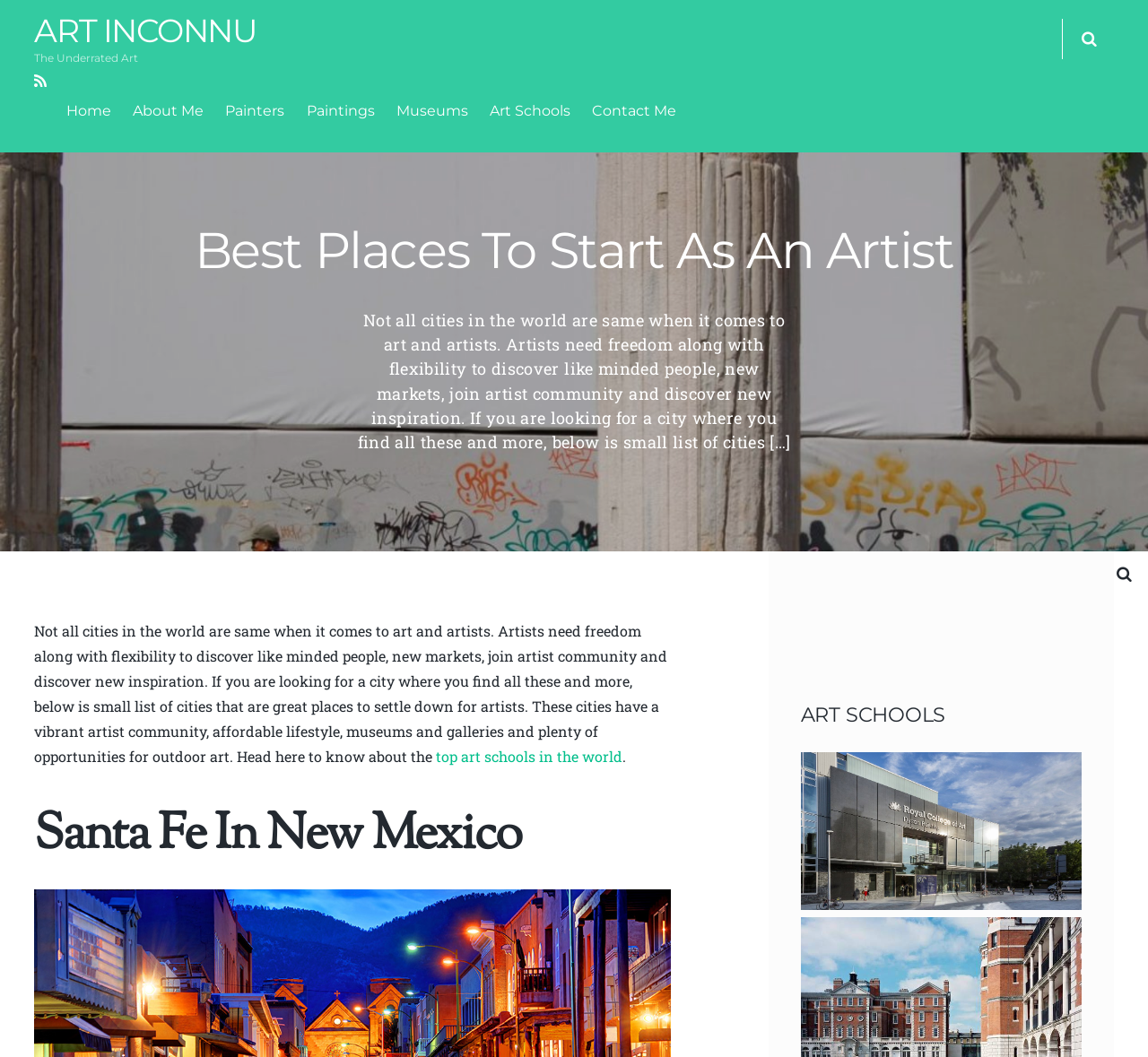Analyze the image and answer the question with as much detail as possible: 
What is the name of the art school mentioned?

The webpage mentions 'Royal College of Art' as one of the art schools, which is a well-known institution for art education.